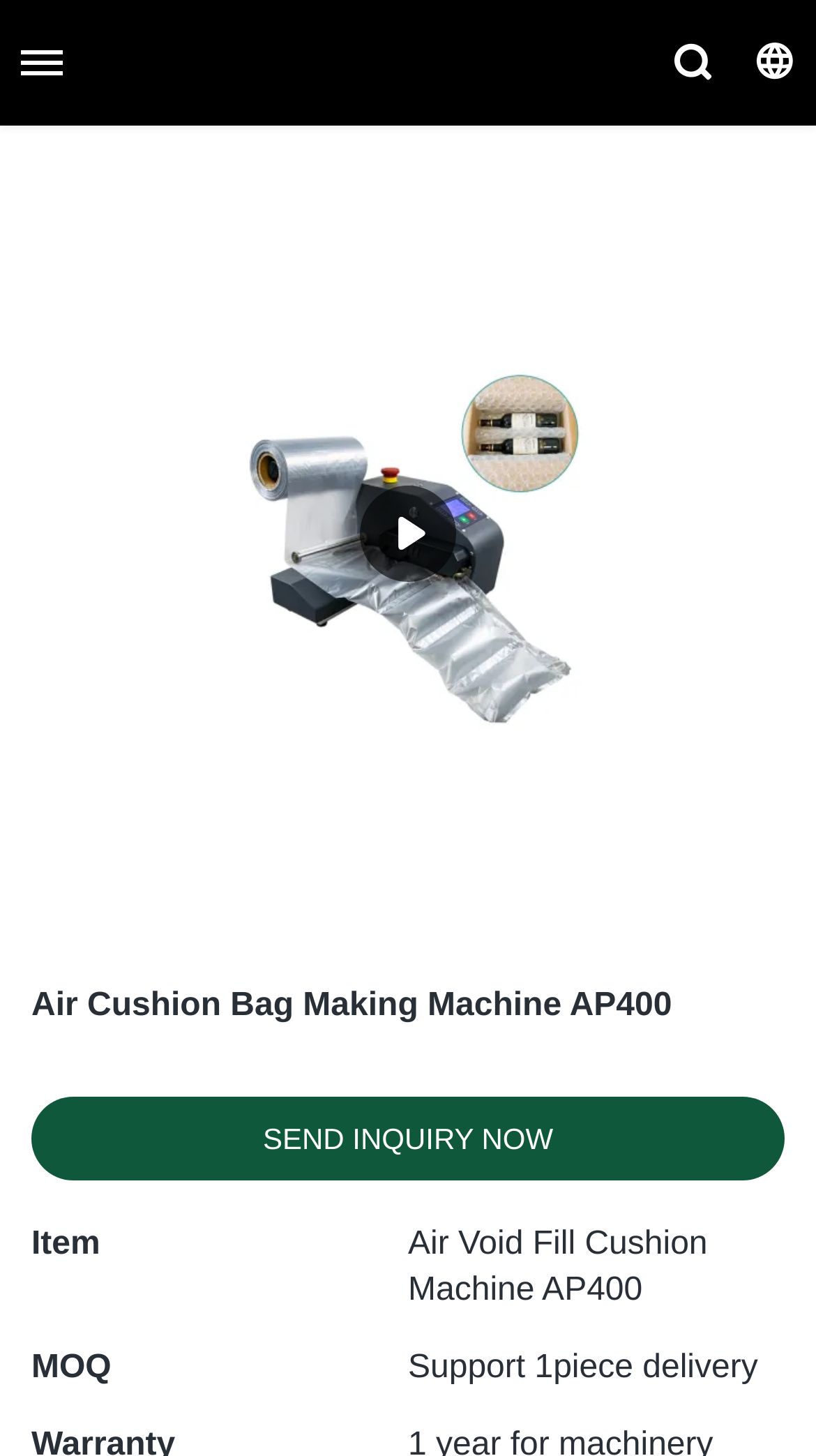Please find and generate the text of the main heading on the webpage.

Air Cushion Bag Making Machine AP400